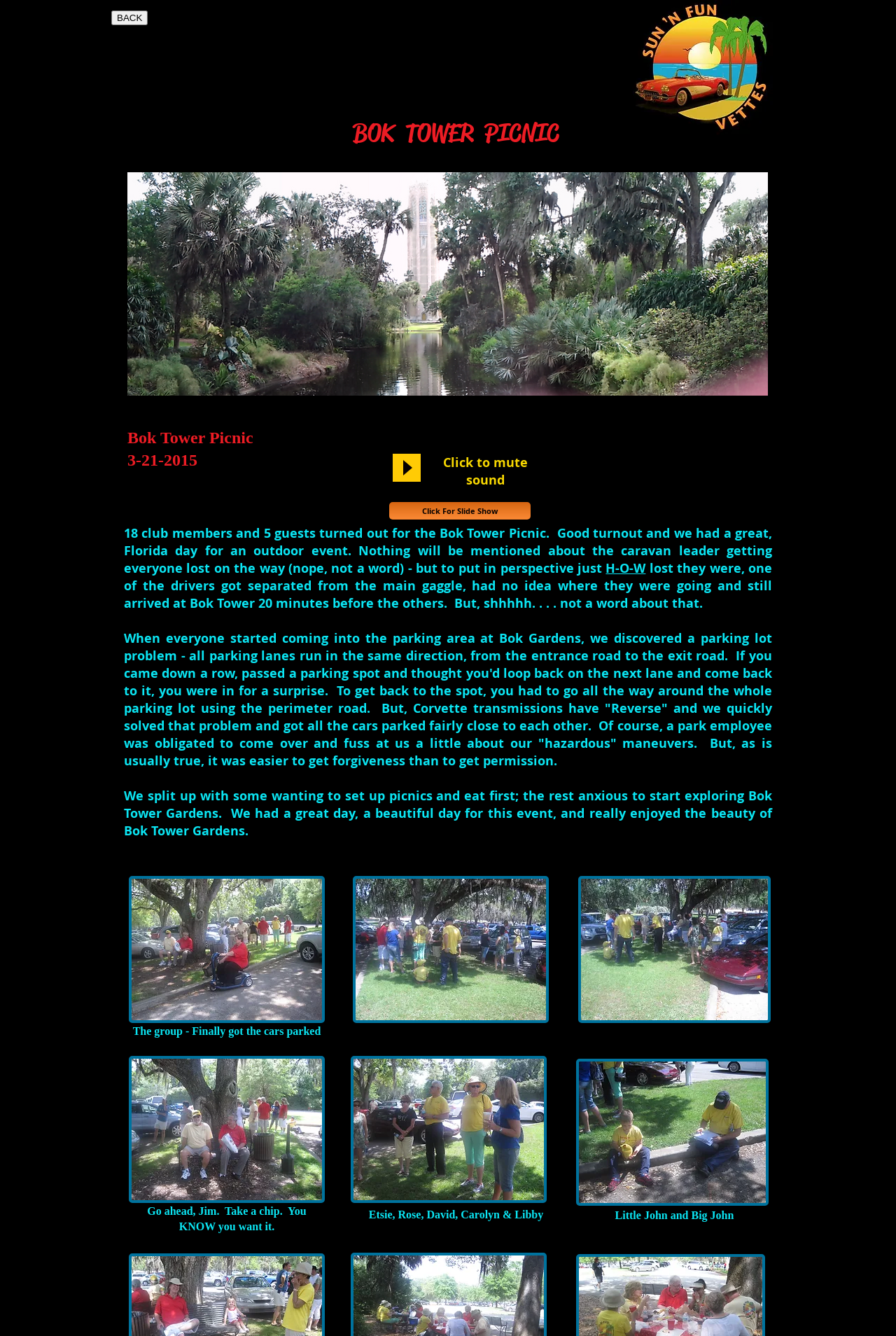What is the event described on this webpage?
Using the details shown in the screenshot, provide a comprehensive answer to the question.

Based on the webpage content, it appears that the event being described is a picnic at Bok Tower, which is evident from the title 'BOK TOWER PICNIC' and the text describing the event.